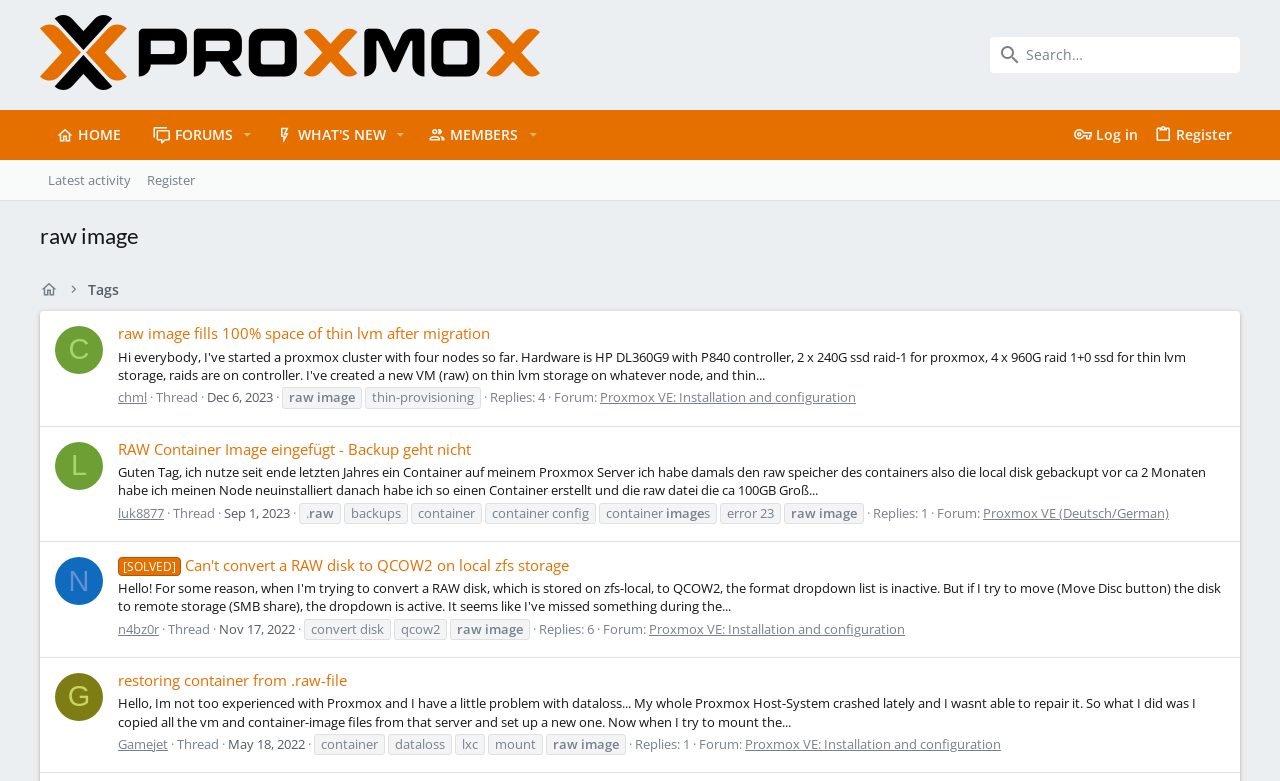Determine the bounding box coordinates of the section I need to click to execute the following instruction: "Search in the forum". Provide the coordinates as four float numbers between 0 and 1, i.e., [left, top, right, bottom].

[0.773, 0.047, 0.969, 0.093]